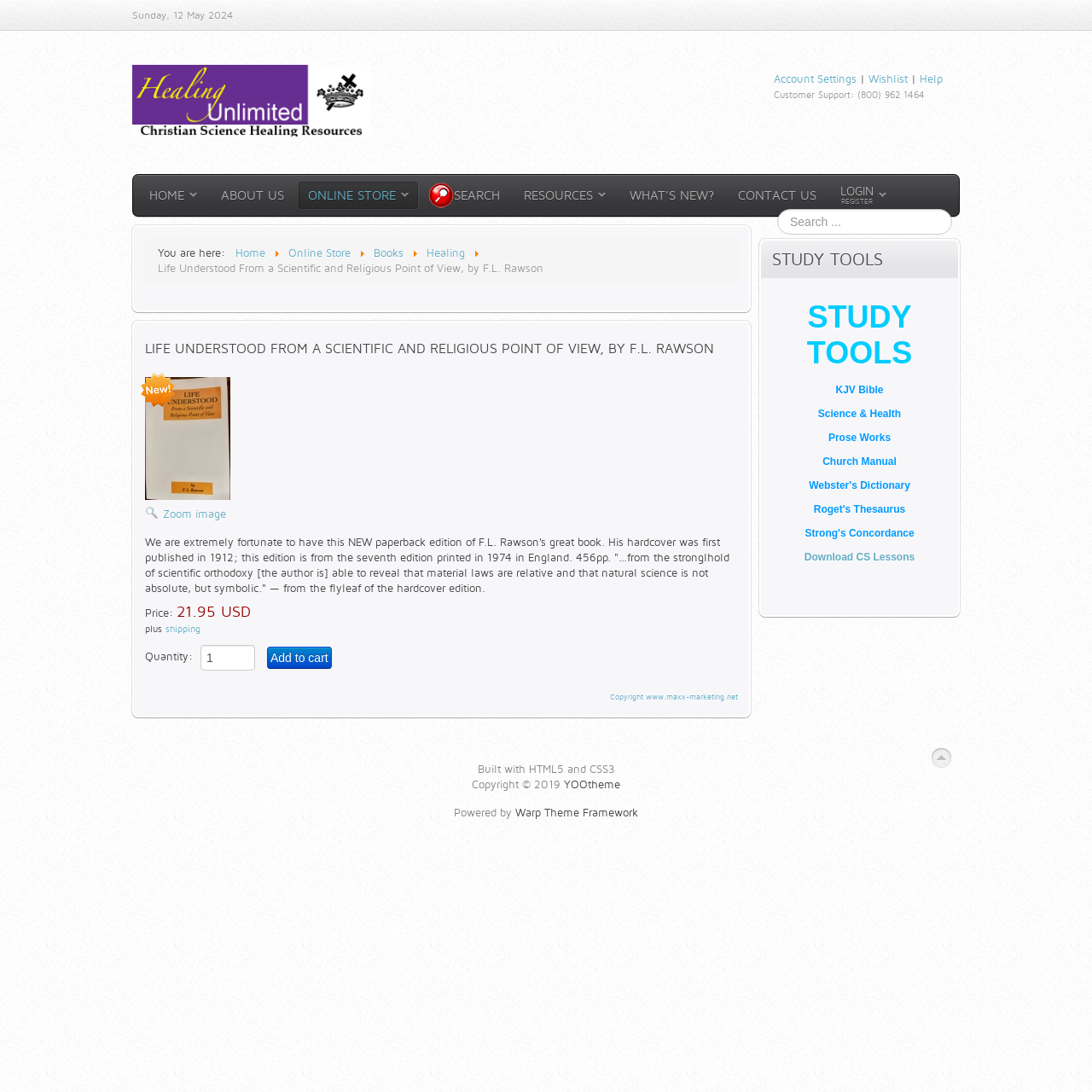Please provide a one-word or short phrase answer to the question:
What is the name of the framework powering the webpage?

Warp Theme Framework